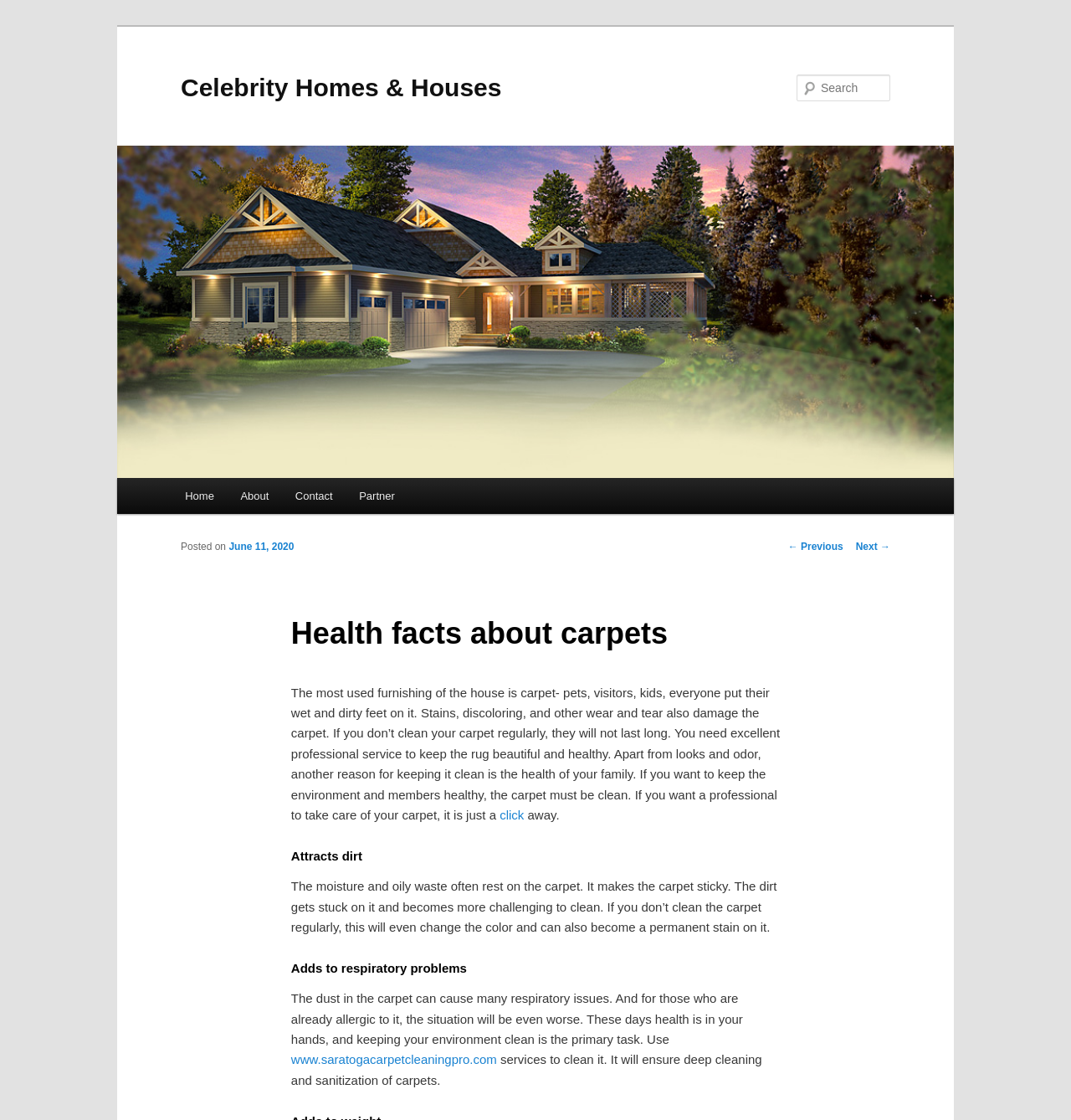Given the element description "parent_node: Celebrity Homes & Houses" in the screenshot, predict the bounding box coordinates of that UI element.

[0.109, 0.13, 0.891, 0.427]